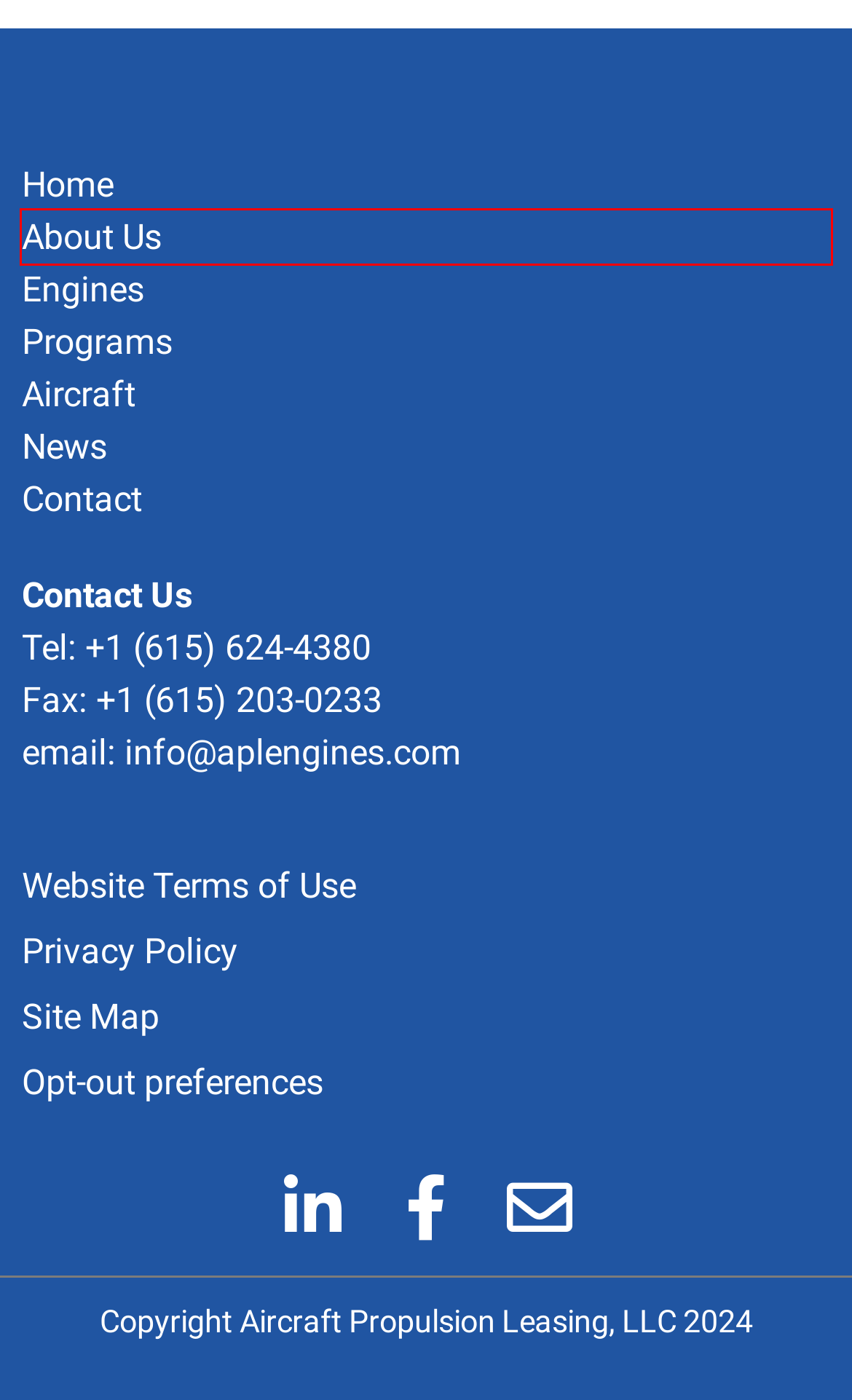Given a webpage screenshot with a UI element marked by a red bounding box, choose the description that best corresponds to the new webpage that will appear after clicking the element. The candidates are:
A. Website Terms of Use - APL Engines
B. Contact - APL Engines
C. Programs - APL Engines
D. Aircraft - APL Engines
E. News - APL Engines
F. Opt-out preferences - APL Engines
G. About Us - APL Engines
H. Privacy Policy - APL Engines

G